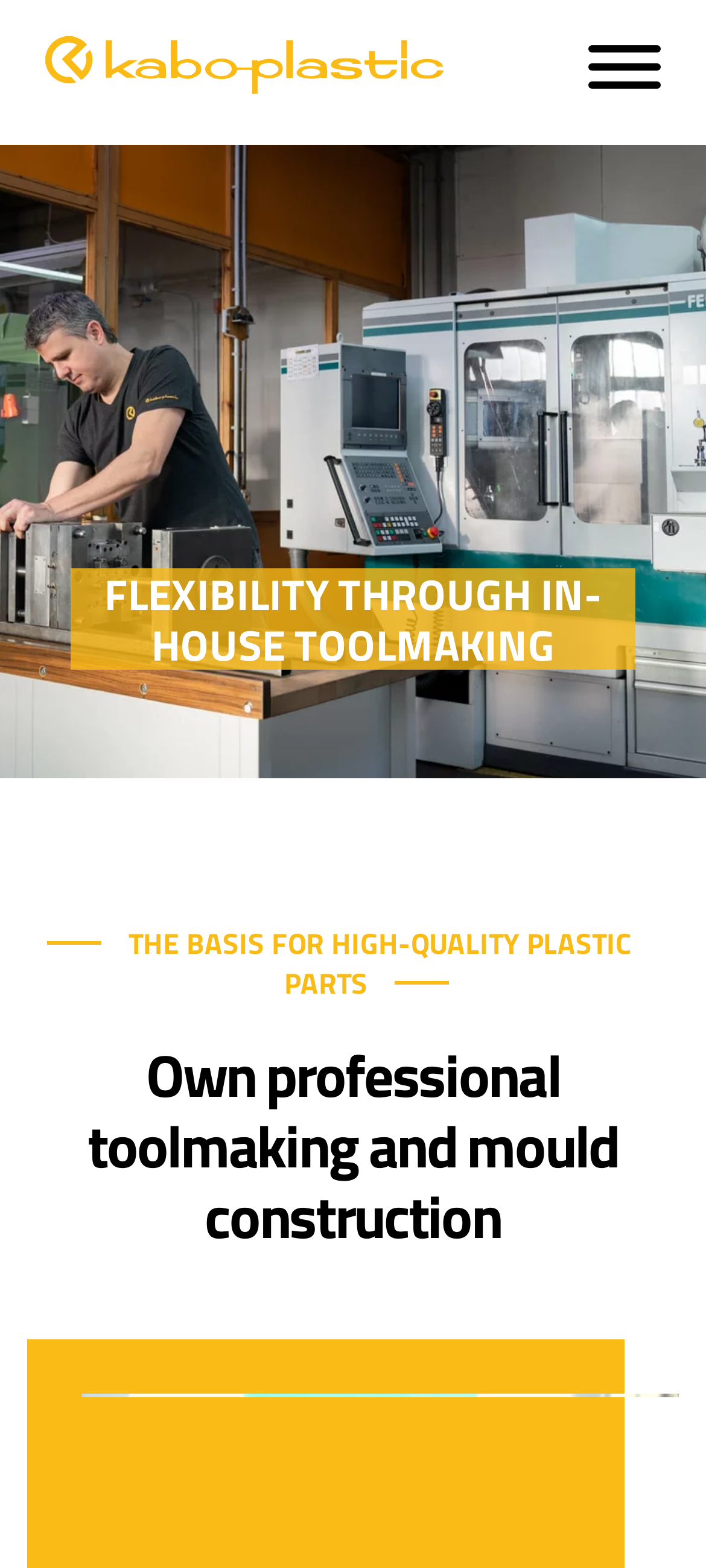Please locate the UI element described by "Assembly and Finishing" and provide its bounding box coordinates.

[0.128, 0.311, 0.636, 0.346]